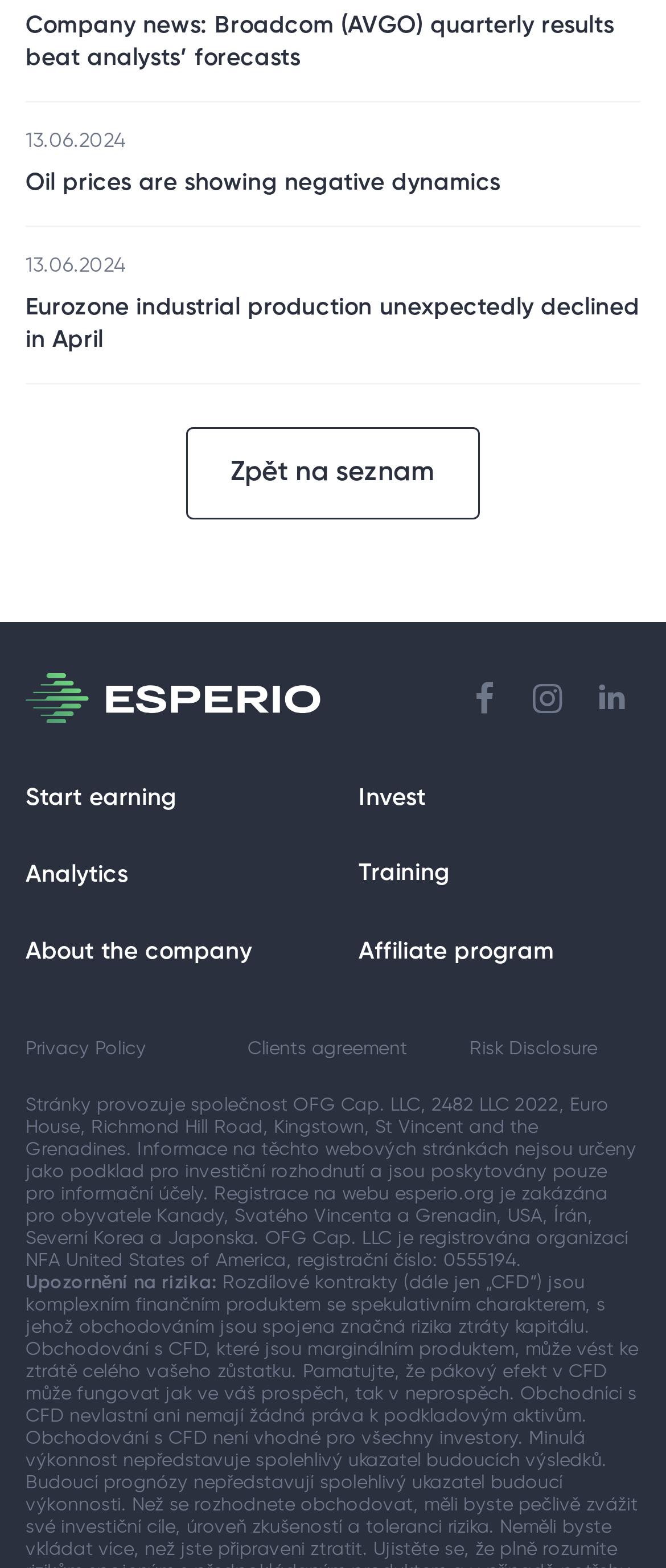Using the description "Zpět na seznam", locate and provide the bounding box of the UI element.

[0.28, 0.272, 0.72, 0.331]